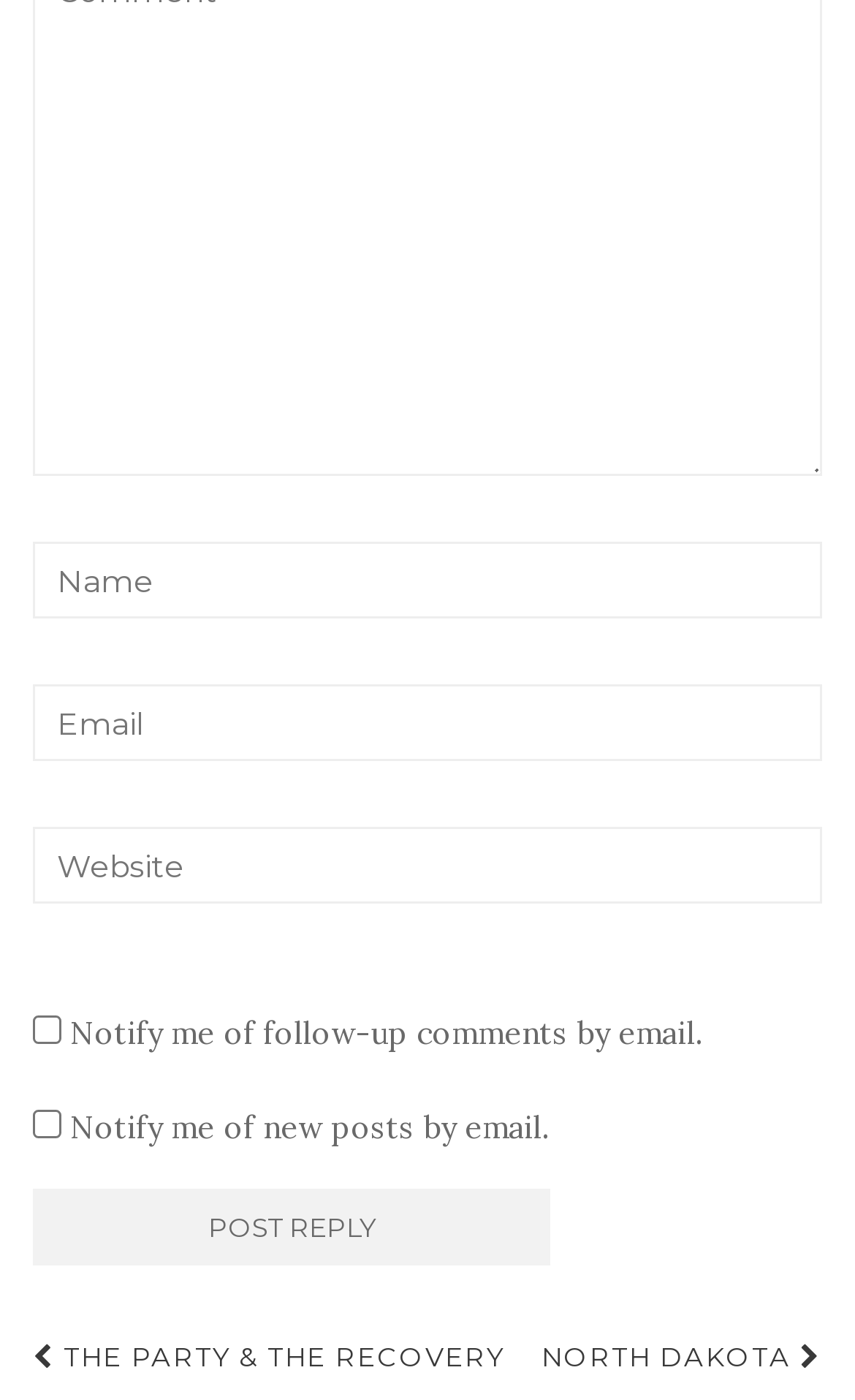Using the description "The Party & the Recovery", predict the bounding box of the relevant HTML element.

[0.038, 0.951, 0.6, 0.989]